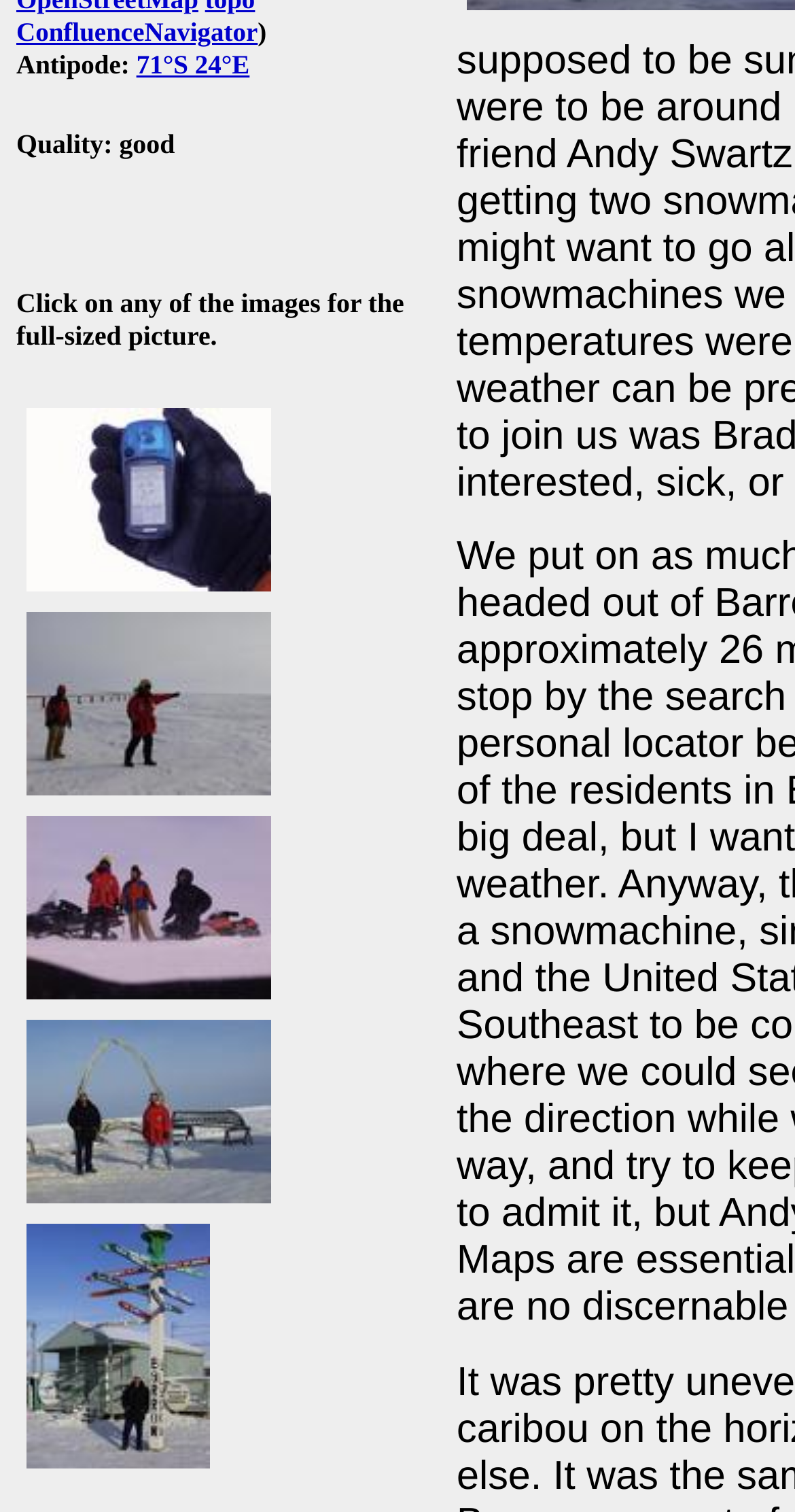Using the description "ConfluenceNavigator", predict the bounding box of the relevant HTML element.

[0.021, 0.011, 0.324, 0.032]